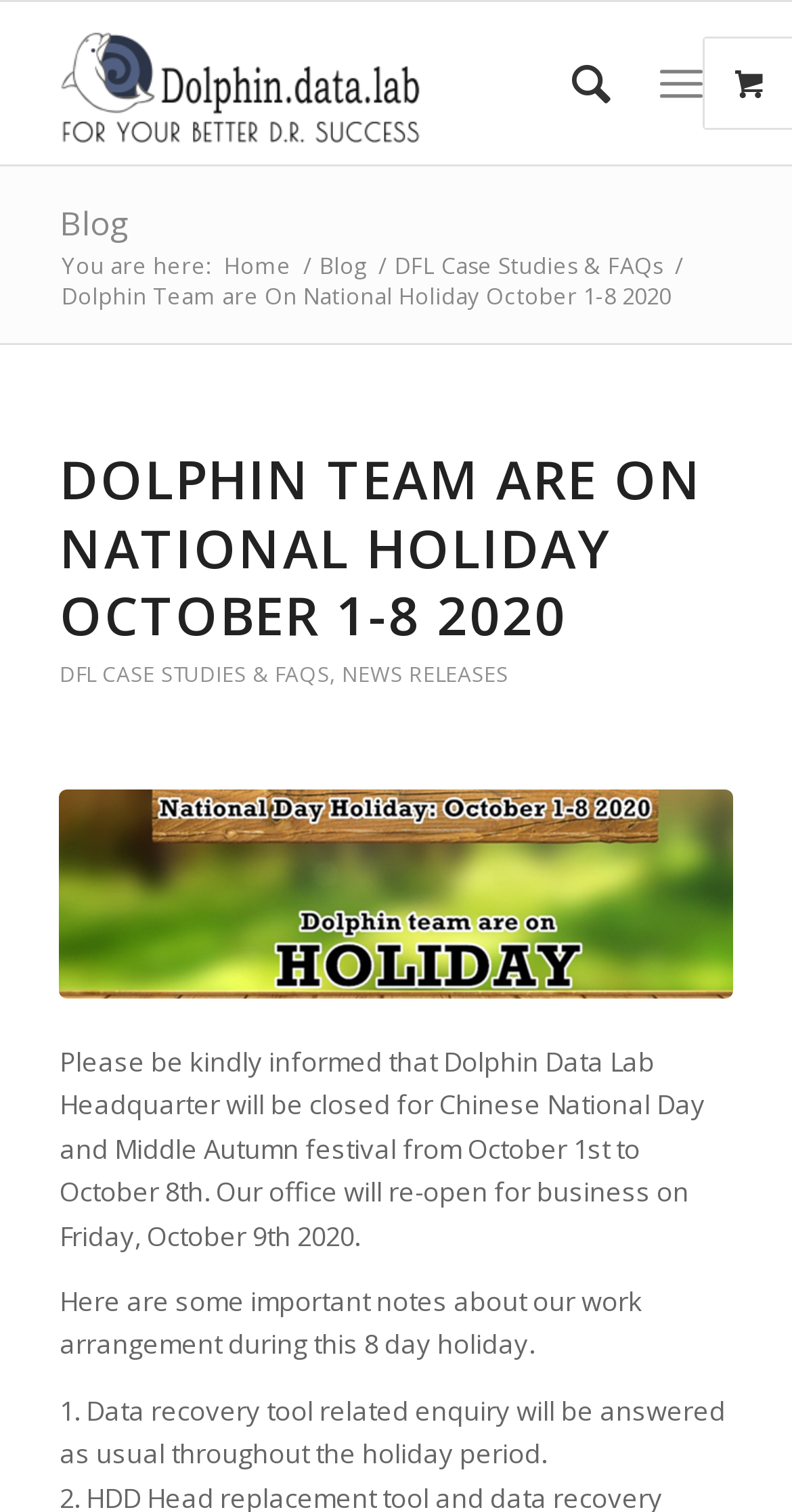What kind of enquiry will be answered during the holiday period?
Give a detailed response to the question by analyzing the screenshot.

According to the webpage, 'Data recovery tool related enquiry will be answered as usual throughout the holiday period', as stated in the notes about the work arrangement during the 8-day holiday.